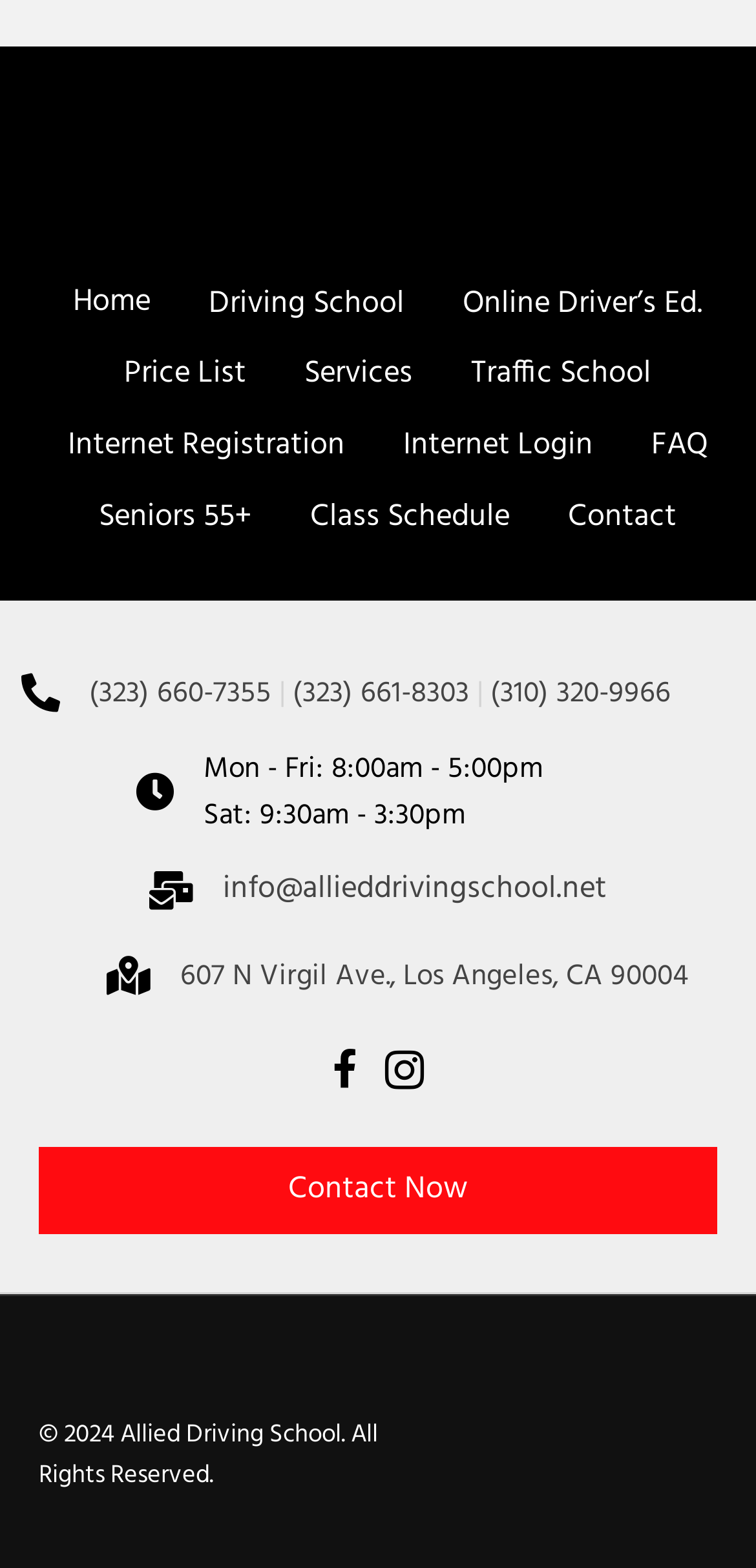Provide the bounding box coordinates of the area you need to click to execute the following instruction: "Visit the 'Driving School' page".

[0.237, 0.173, 0.573, 0.217]